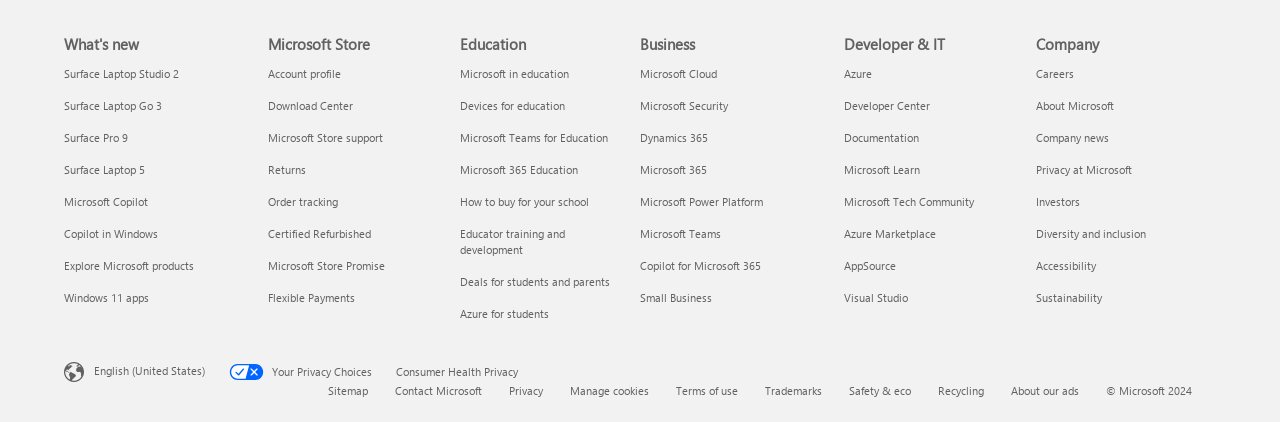What is the last link in the 'Microsoft in education' section?
Based on the screenshot, provide a one-word or short-phrase response.

Deals for students and parents